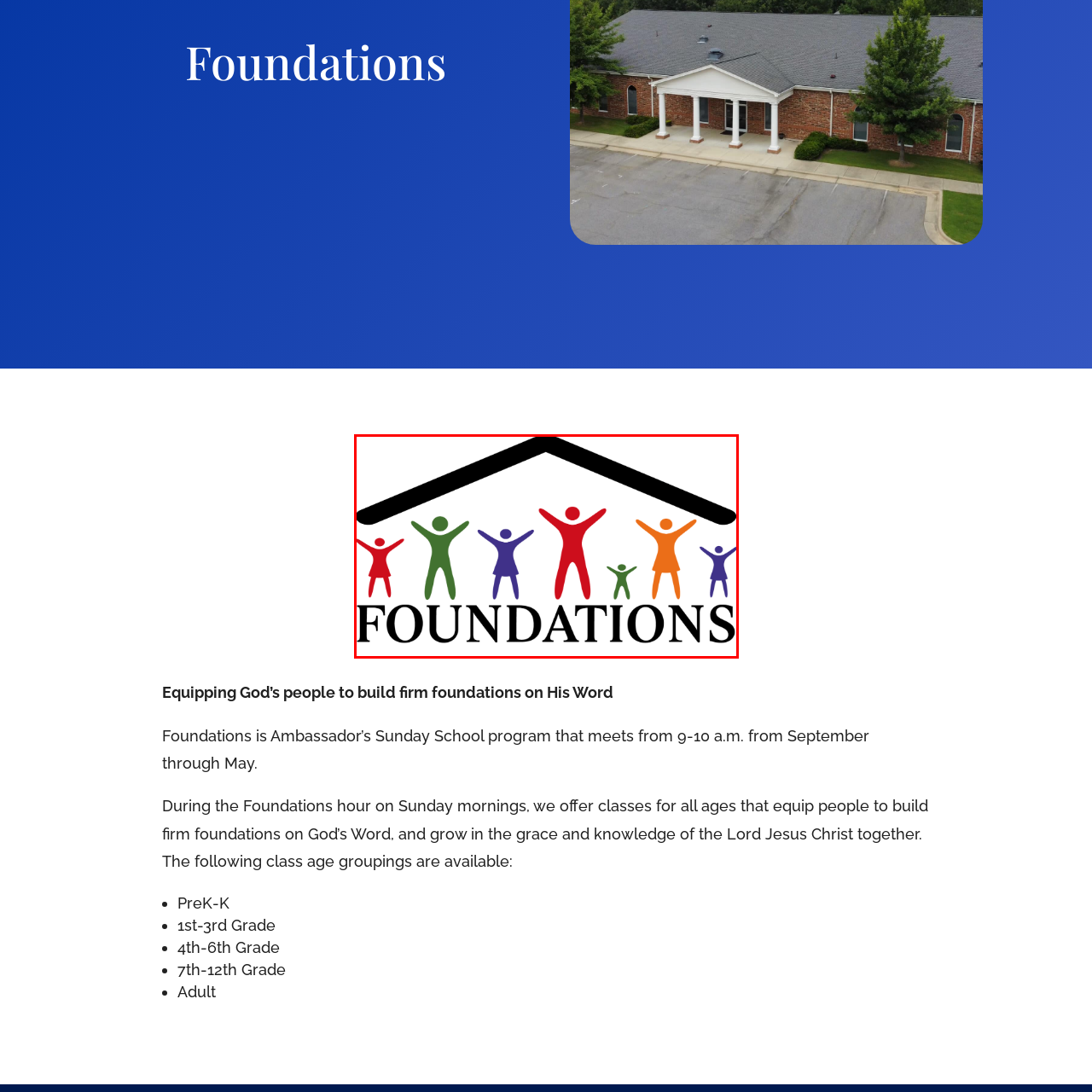What is the purpose of the 'FOUNDATIONS' program?
Pay attention to the image within the red bounding box and answer using just one word or a concise phrase.

Establishing strong spiritual roots